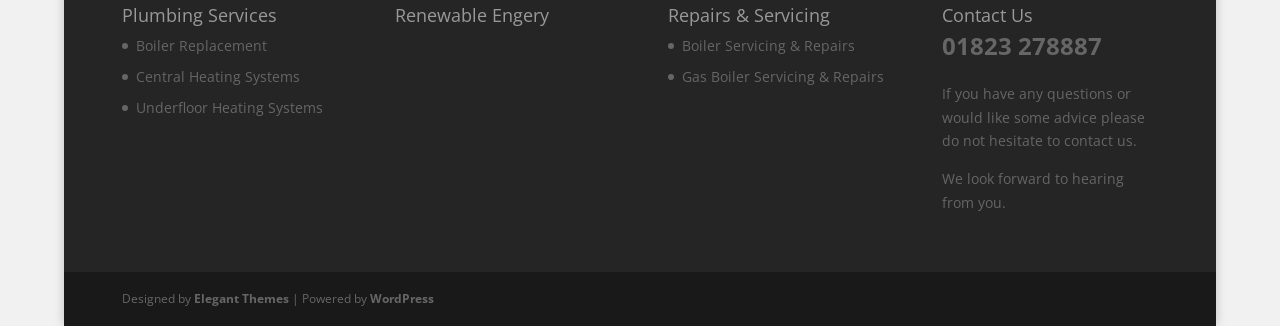Locate the bounding box coordinates of the element to click to perform the following action: 'Contact us using 01823 278887'. The coordinates should be given as four float values between 0 and 1, in the form of [left, top, right, bottom].

[0.736, 0.089, 0.861, 0.19]